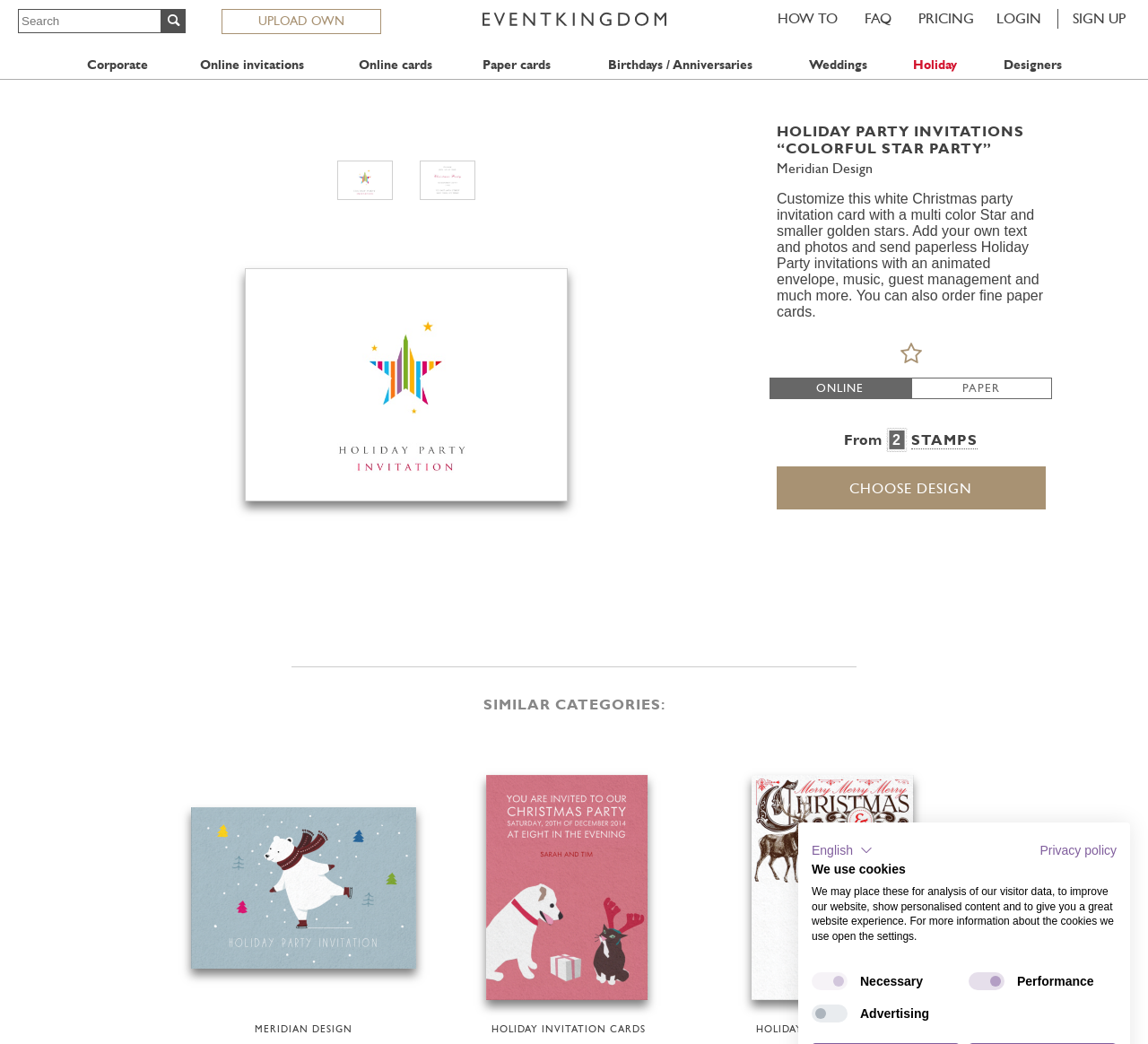Find the bounding box coordinates of the element I should click to carry out the following instruction: "Upload your own design".

[0.193, 0.009, 0.332, 0.033]